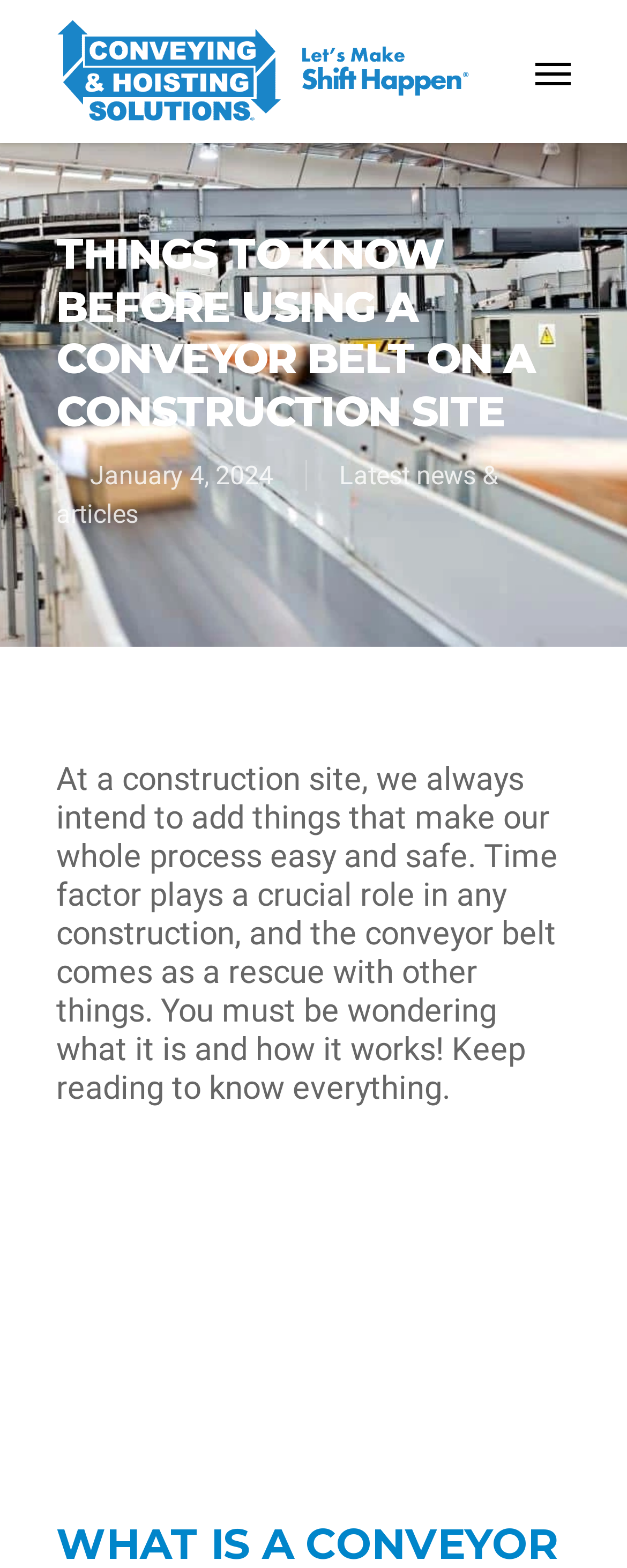Please specify the bounding box coordinates in the format (top-left x, top-left y, bottom-right x, bottom-right y), with all values as floating point numbers between 0 and 1. Identify the bounding box of the UI element described by: aria-label="Navigation Menu"

[0.854, 0.035, 0.91, 0.056]